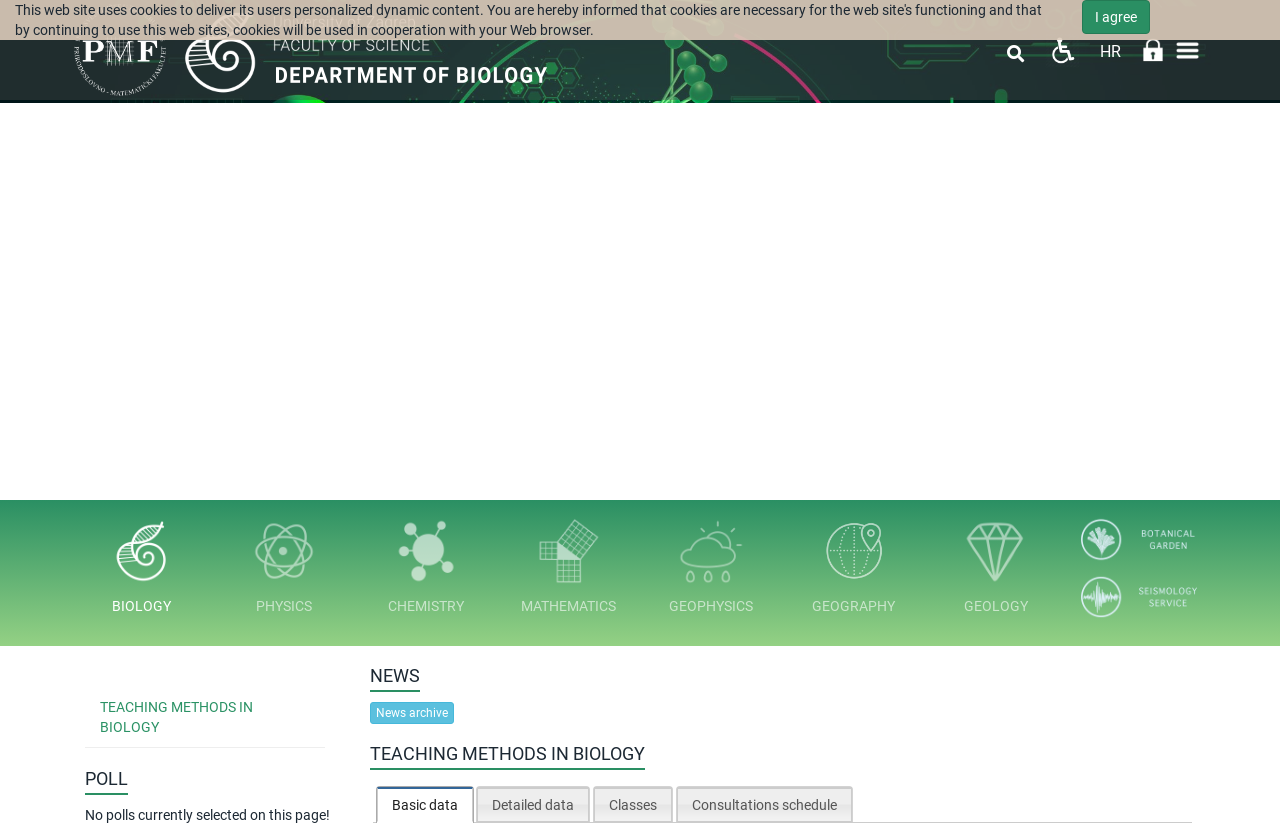What is the purpose of the link 'I agree'?
Kindly offer a detailed explanation using the data available in the image.

I analyzed the link 'I agree' on the webpage and inferred that its purpose is to agree to some terms or conditions, likely related to the use of the webpage.